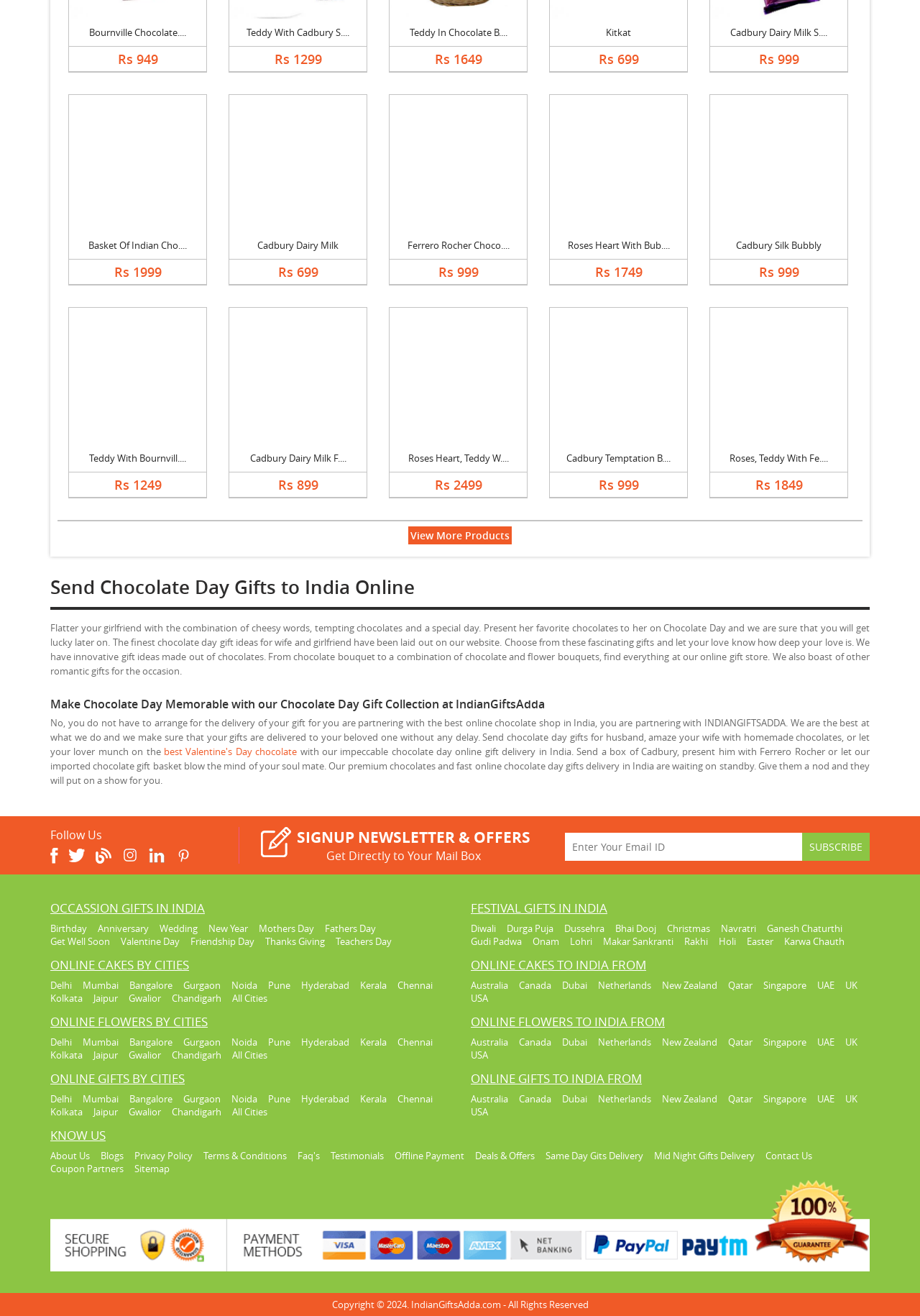What is the occasion for which gifts are being suggested?
Please answer the question as detailed as possible.

The webpage is suggesting gifts for Chocolate Day, as indicated by the heading 'Send Chocolate Day Gifts to India Online' and the description of the occasion.